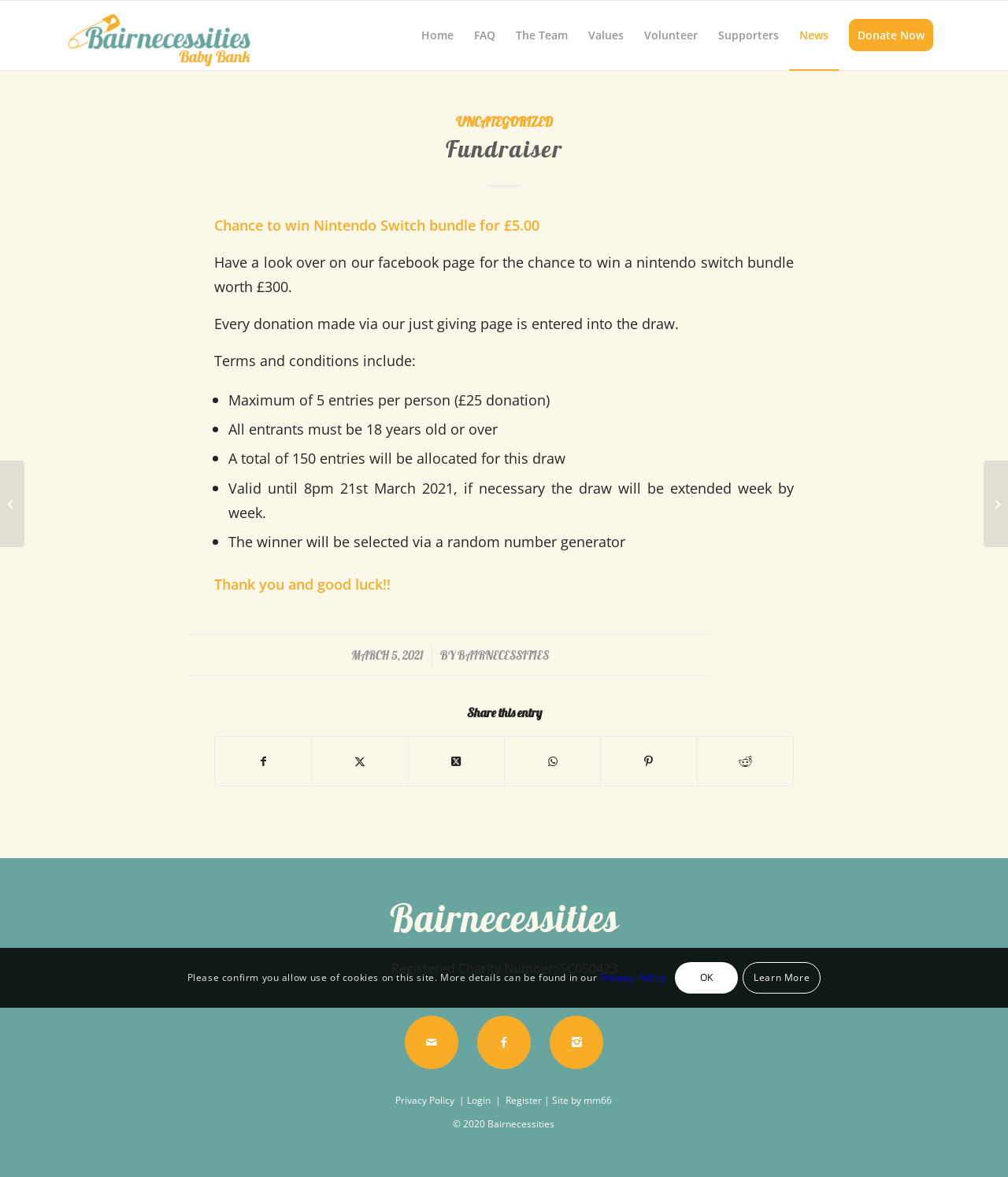Identify the bounding box coordinates of the element that should be clicked to fulfill this task: "Search for a topic". The coordinates should be provided as four float numbers between 0 and 1, i.e., [left, top, right, bottom].

None